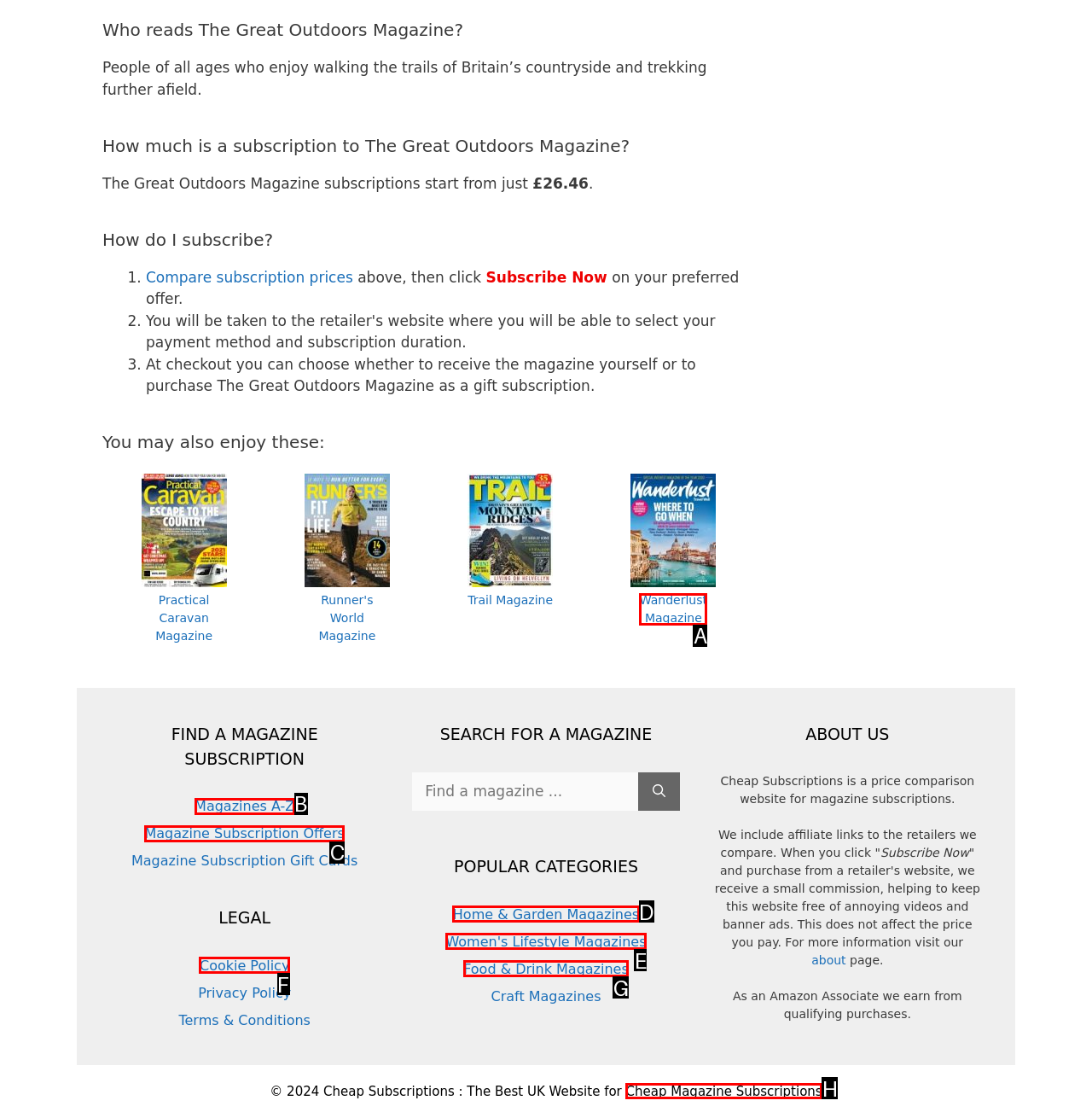Determine the UI element that matches the description: Cheap Magazine Subscriptions
Answer with the letter from the given choices.

H